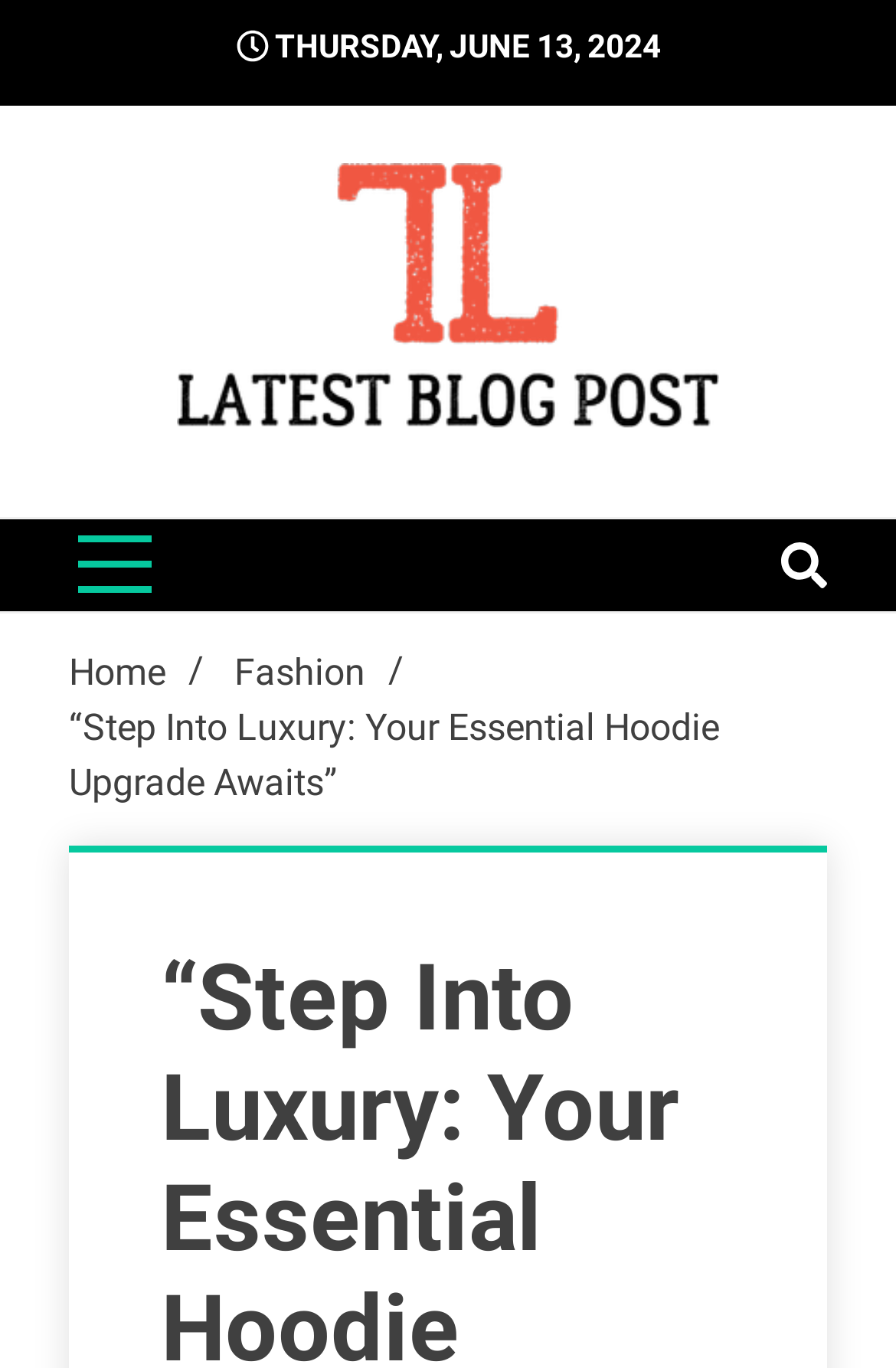What is the subtitle of the latest blog post?
Can you provide an in-depth and detailed response to the question?

I found the subtitle by looking at the StaticText element with the text '“Step Into Luxury: Your Essential Hoodie Upgrade Awaits”' located below the breadcrumbs navigation element.